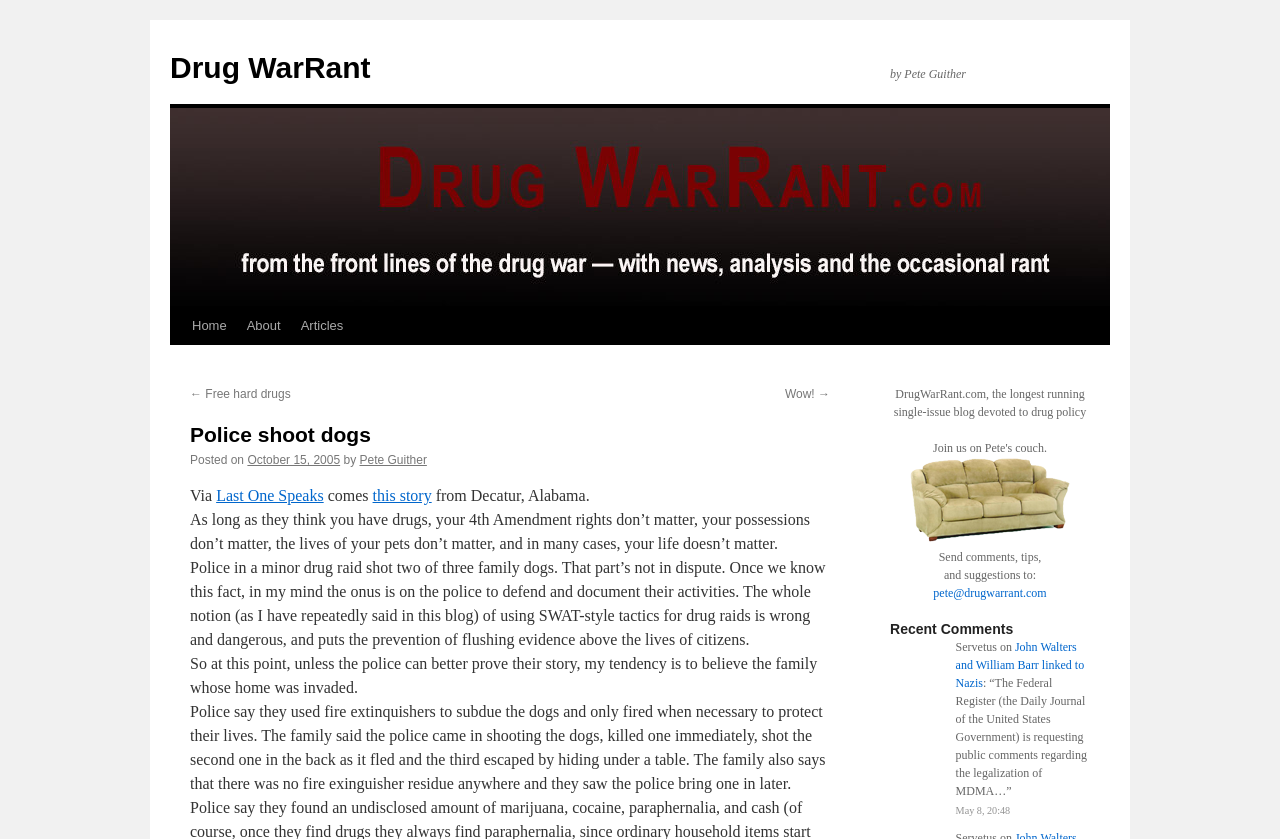Who is the author of the article?
Please provide a comprehensive and detailed answer to the question.

The author of the article can be found in the static text 'by Pete Guither' and also in the link 'Pete Guither' which is mentioned alongside the date of the article.